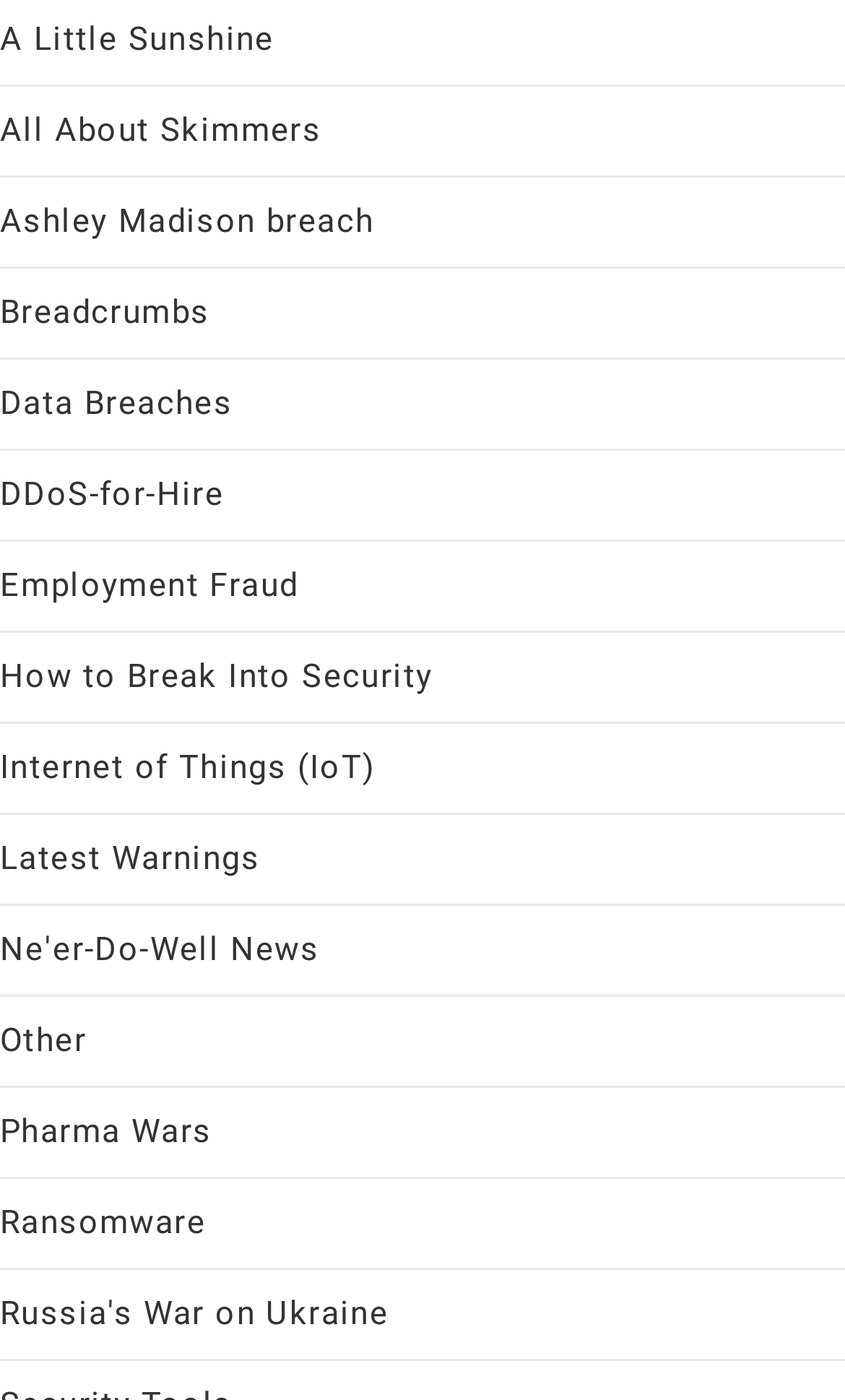Using the information in the image, give a detailed answer to the following question: What is the longest link text on the webpage?

By comparing the length of all link texts, I found that 'Russia's War on Ukraine' is the longest link text on the webpage, with a bounding box coordinate of [0.0, 0.924, 0.46, 0.952].